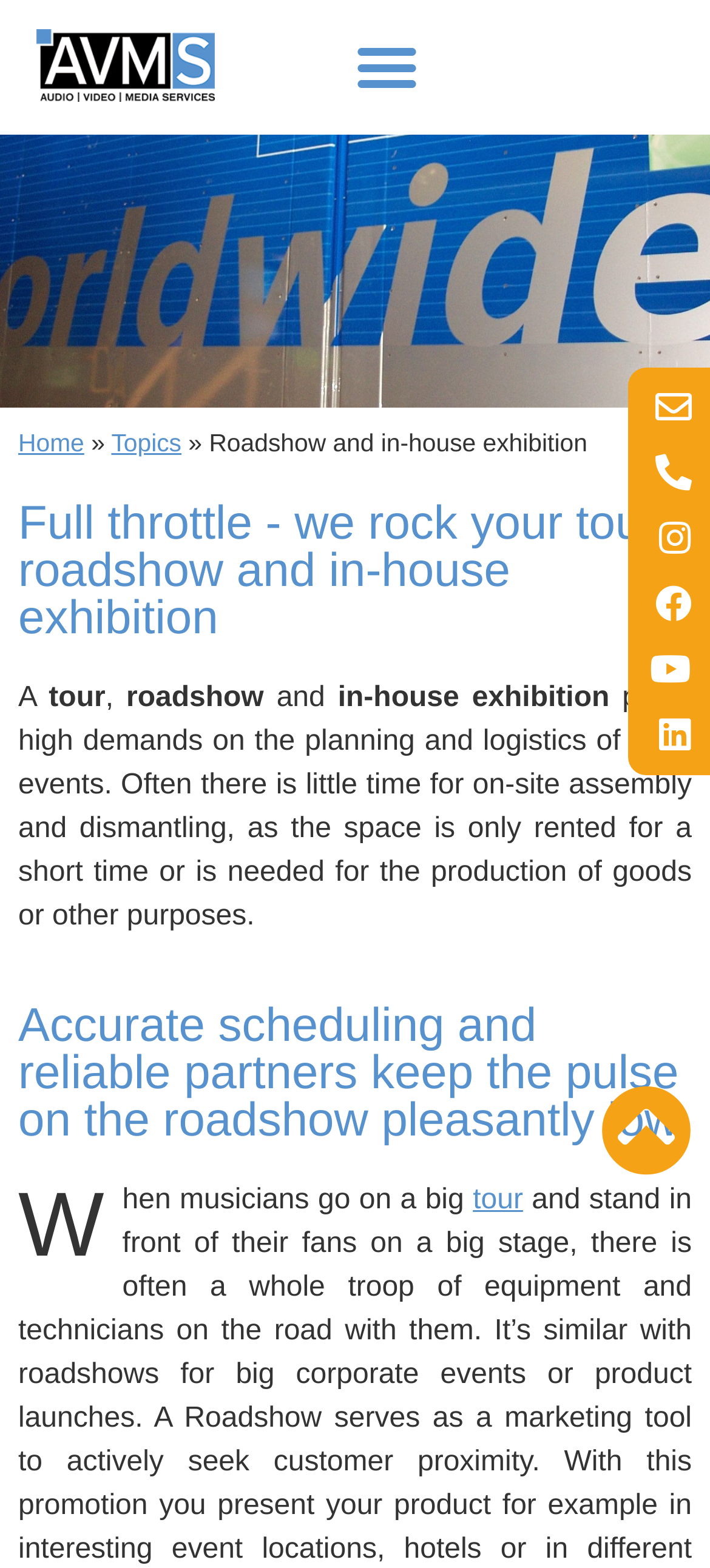What is the main topic of the webpage?
Refer to the image and provide a concise answer in one word or phrase.

Roadshow and in-house exhibition